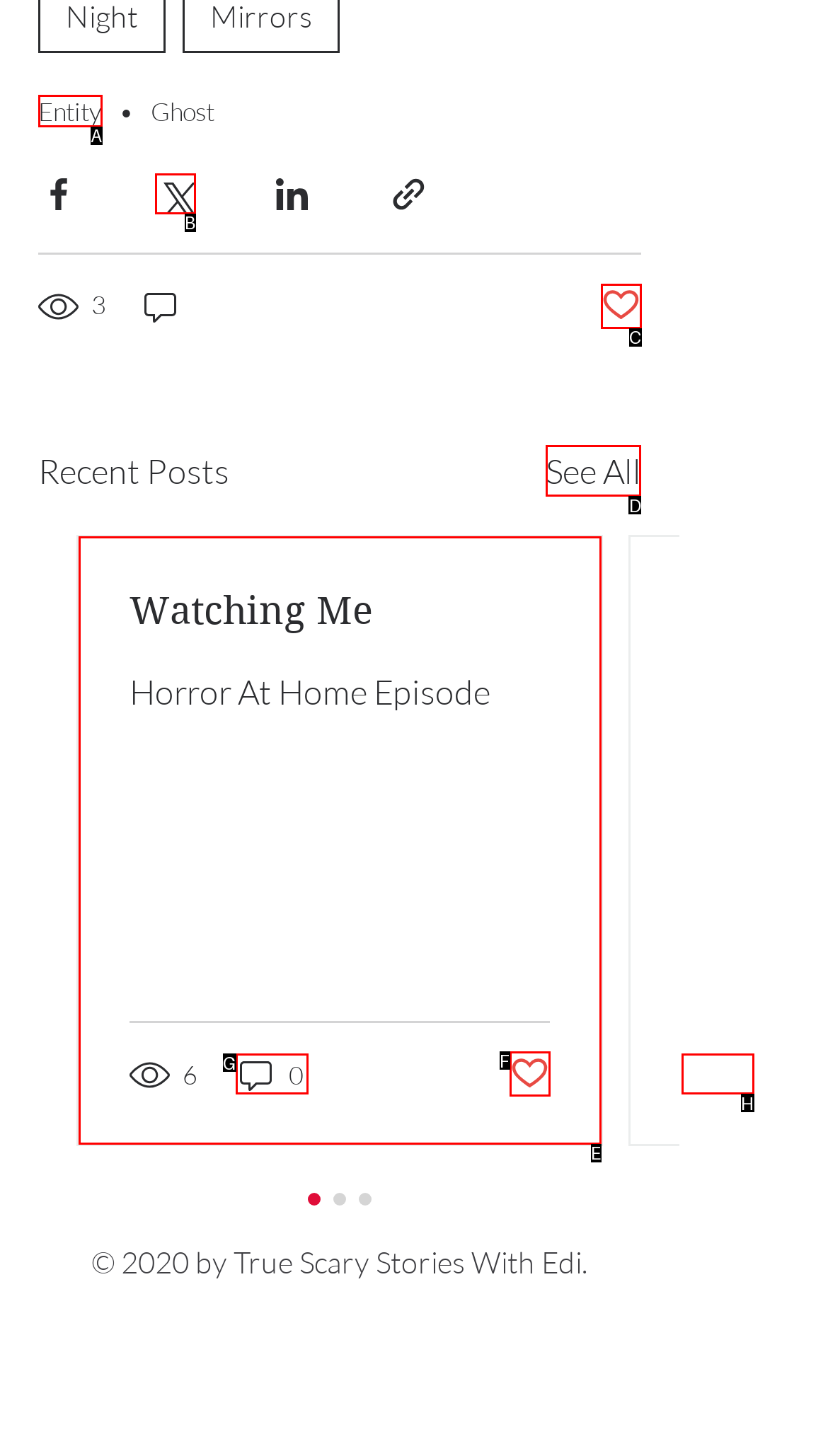Pick the right letter to click to achieve the task: See all posts
Answer with the letter of the correct option directly.

D